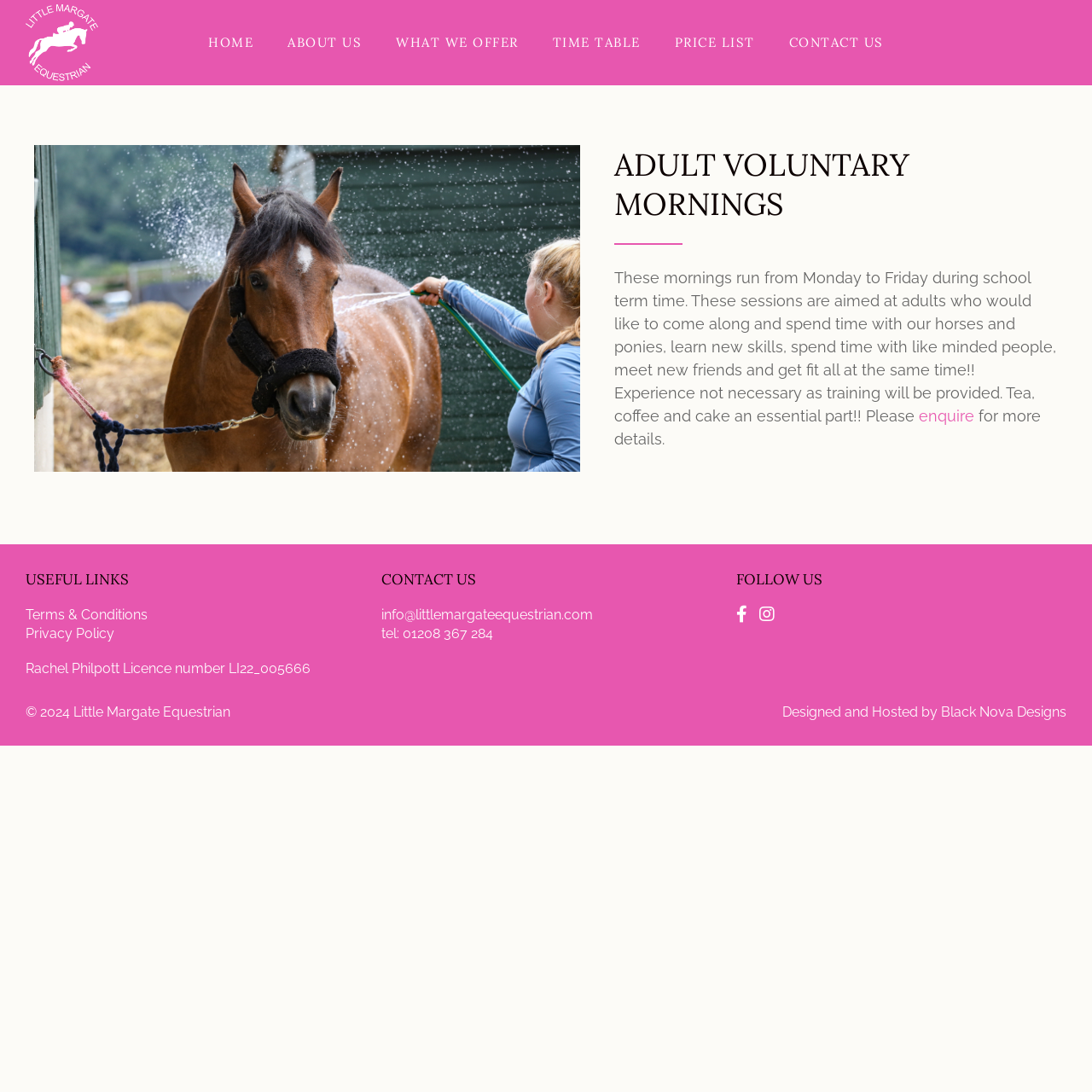Find the bounding box coordinates of the element's region that should be clicked in order to follow the given instruction: "Enquire for more details". The coordinates should consist of four float numbers between 0 and 1, i.e., [left, top, right, bottom].

[0.841, 0.373, 0.892, 0.389]